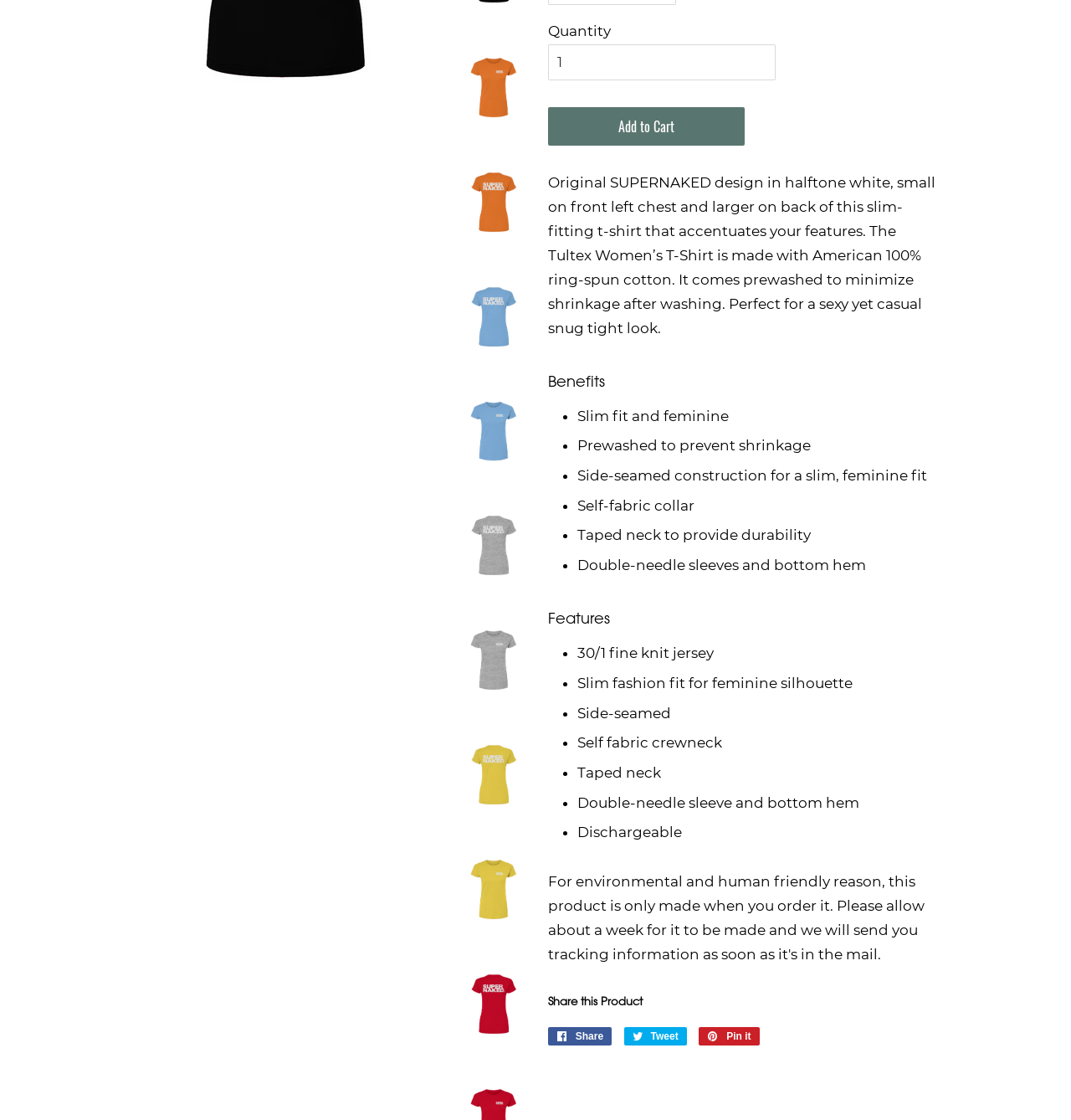Ascertain the bounding box coordinates for the UI element detailed here: "Add to Cart". The coordinates should be provided as [left, top, right, bottom] with each value being a float between 0 and 1.

[0.512, 0.095, 0.695, 0.13]